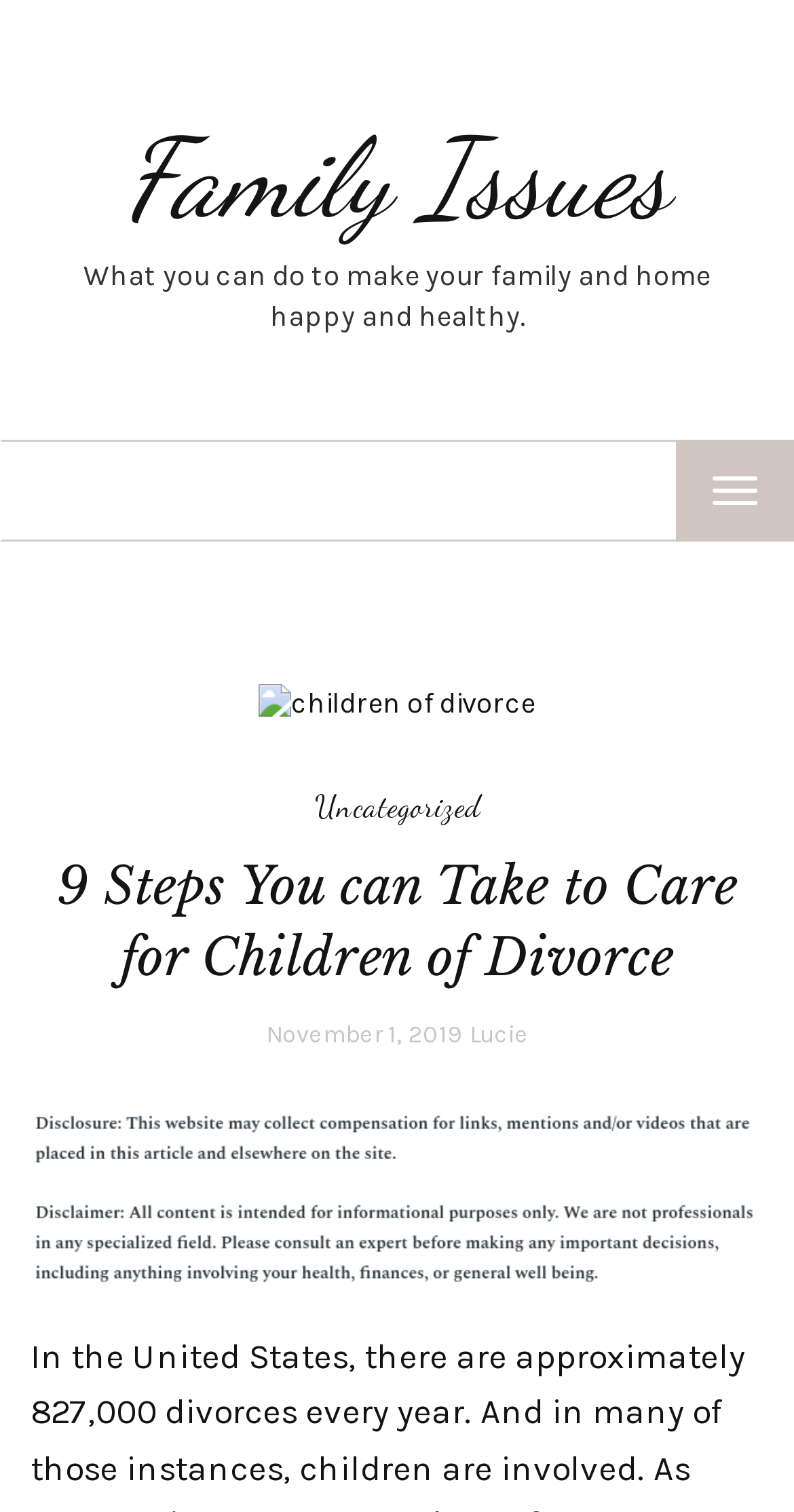Respond to the question below with a single word or phrase:
How many images are on the webpage?

2